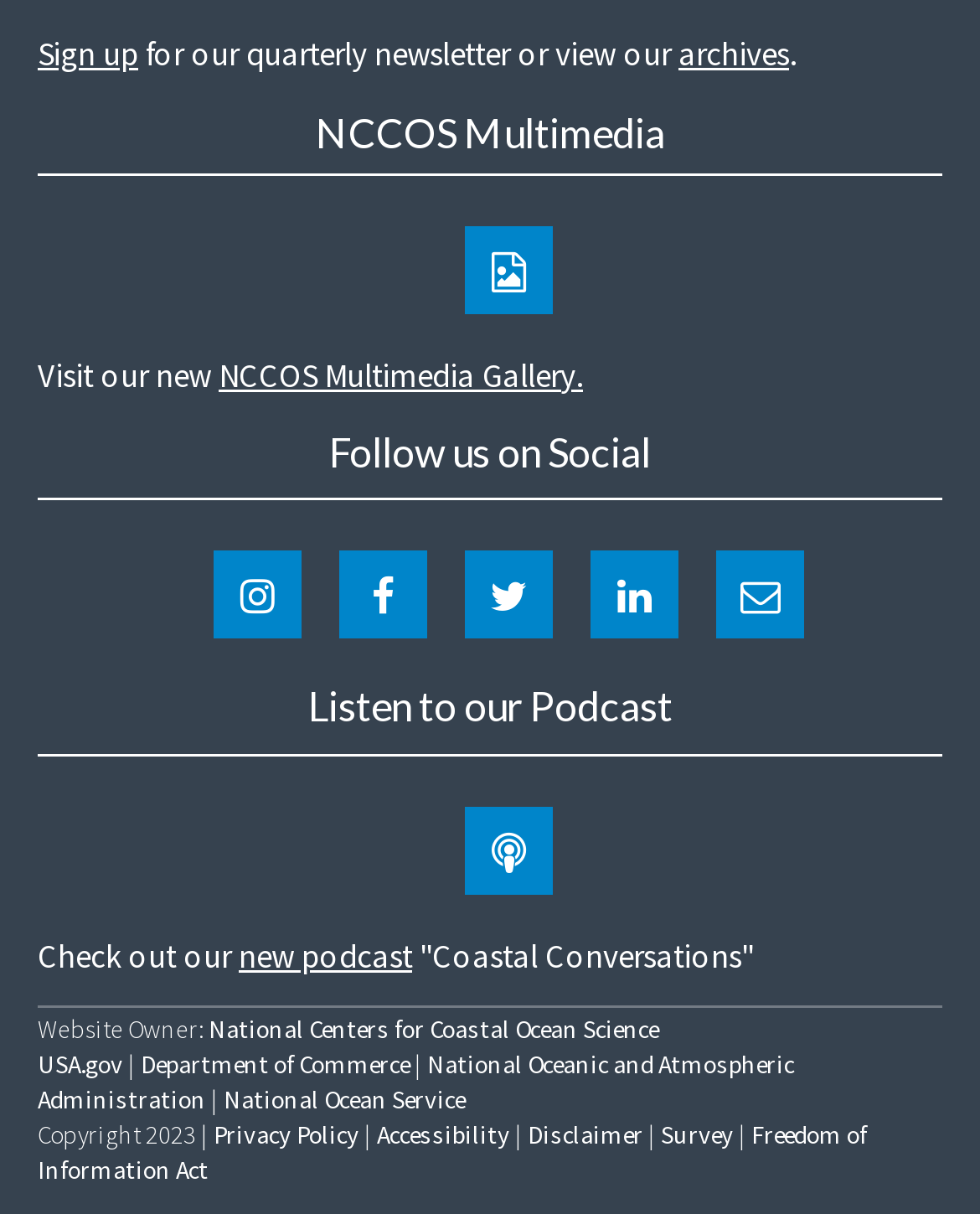Provide the bounding box coordinates of the HTML element described by the text: "Disclaimer". The coordinates should be in the format [left, top, right, bottom] with values between 0 and 1.

[0.538, 0.921, 0.656, 0.948]